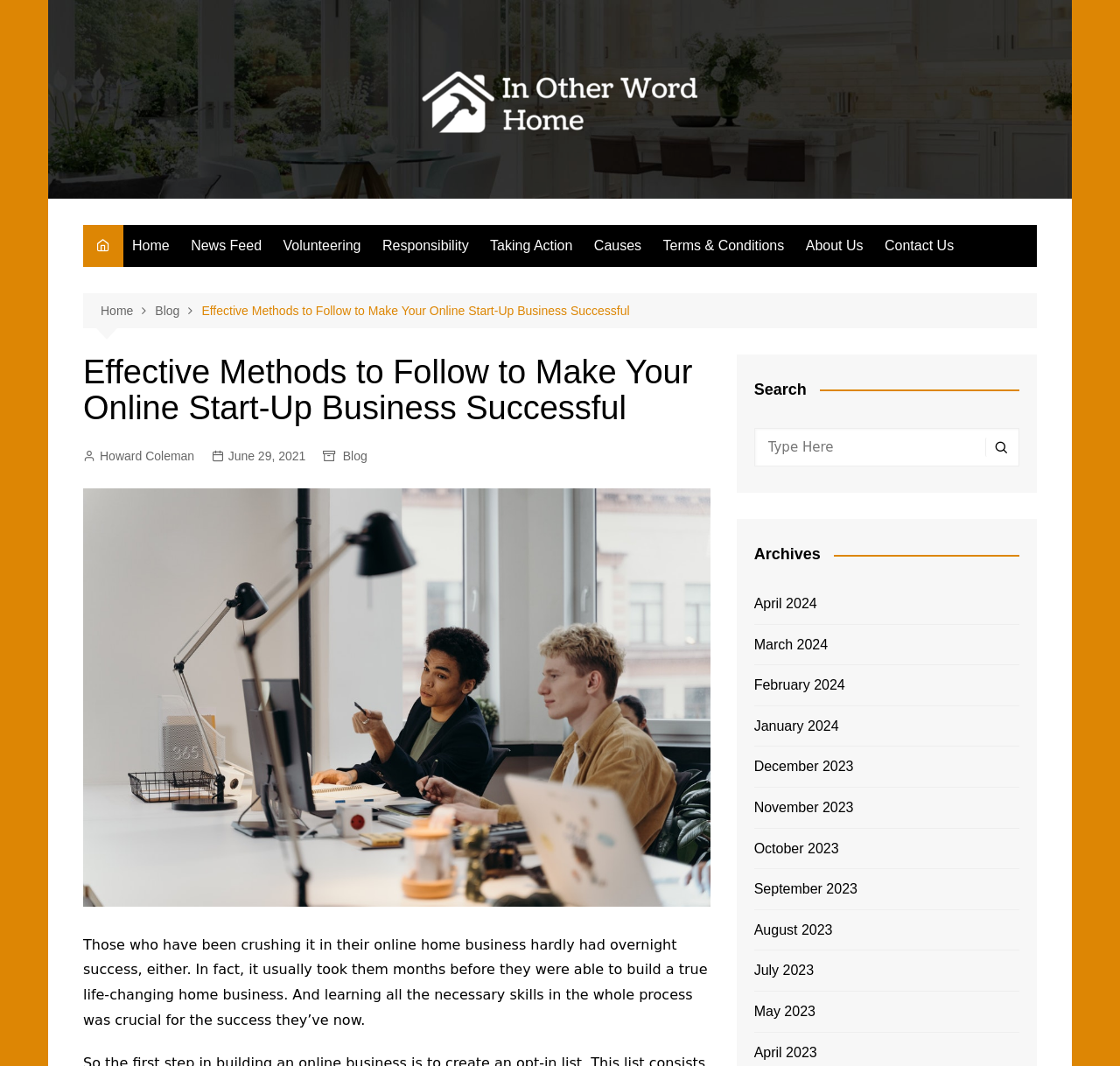Please identify the bounding box coordinates of the element's region that I should click in order to complete the following instruction: "contact us". The bounding box coordinates consist of four float numbers between 0 and 1, i.e., [left, top, right, bottom].

[0.782, 0.211, 0.859, 0.25]